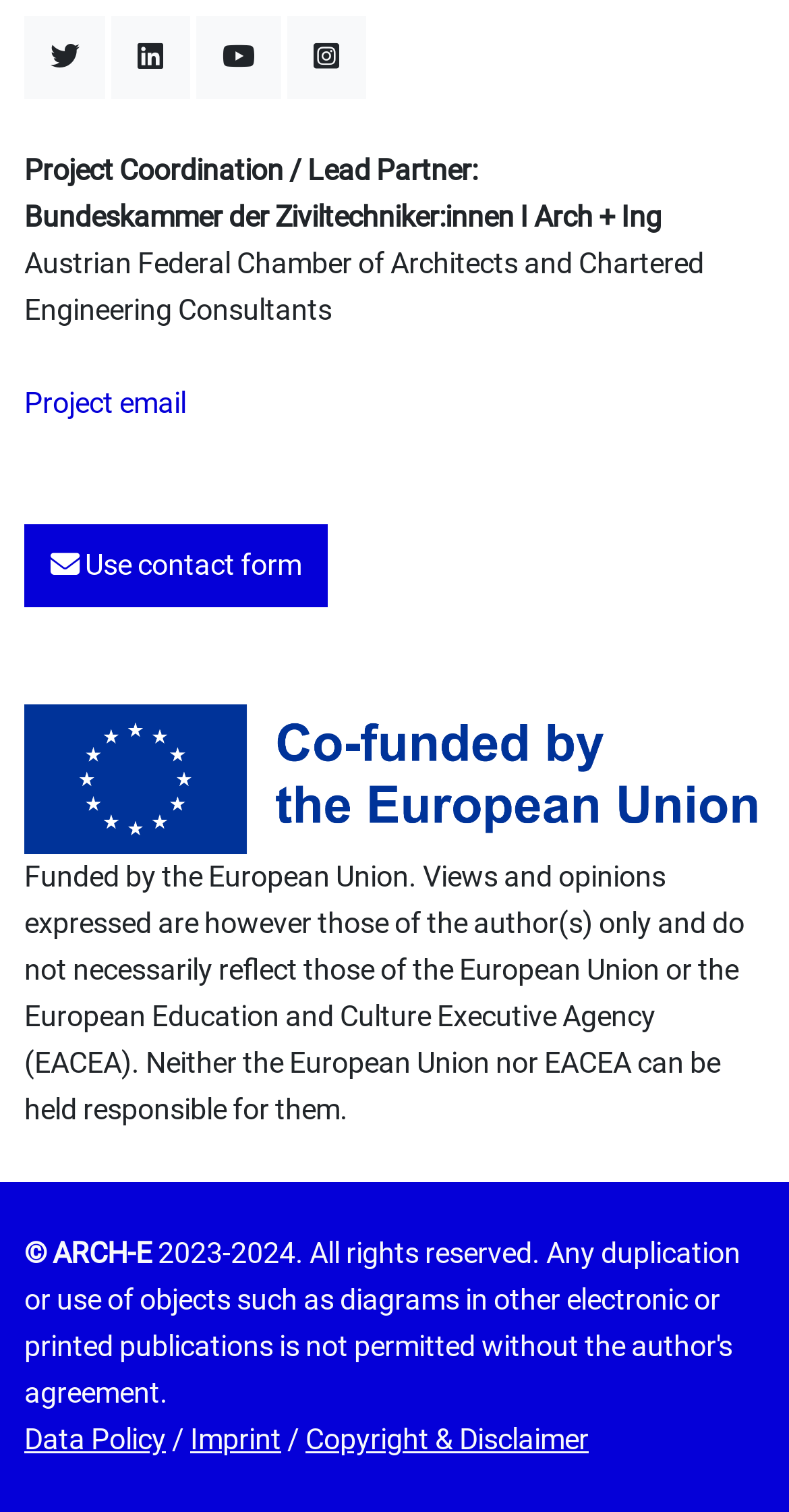What is the relationship between the author's views and the European Union's views?
Respond with a short answer, either a single word or a phrase, based on the image.

Not necessarily the same